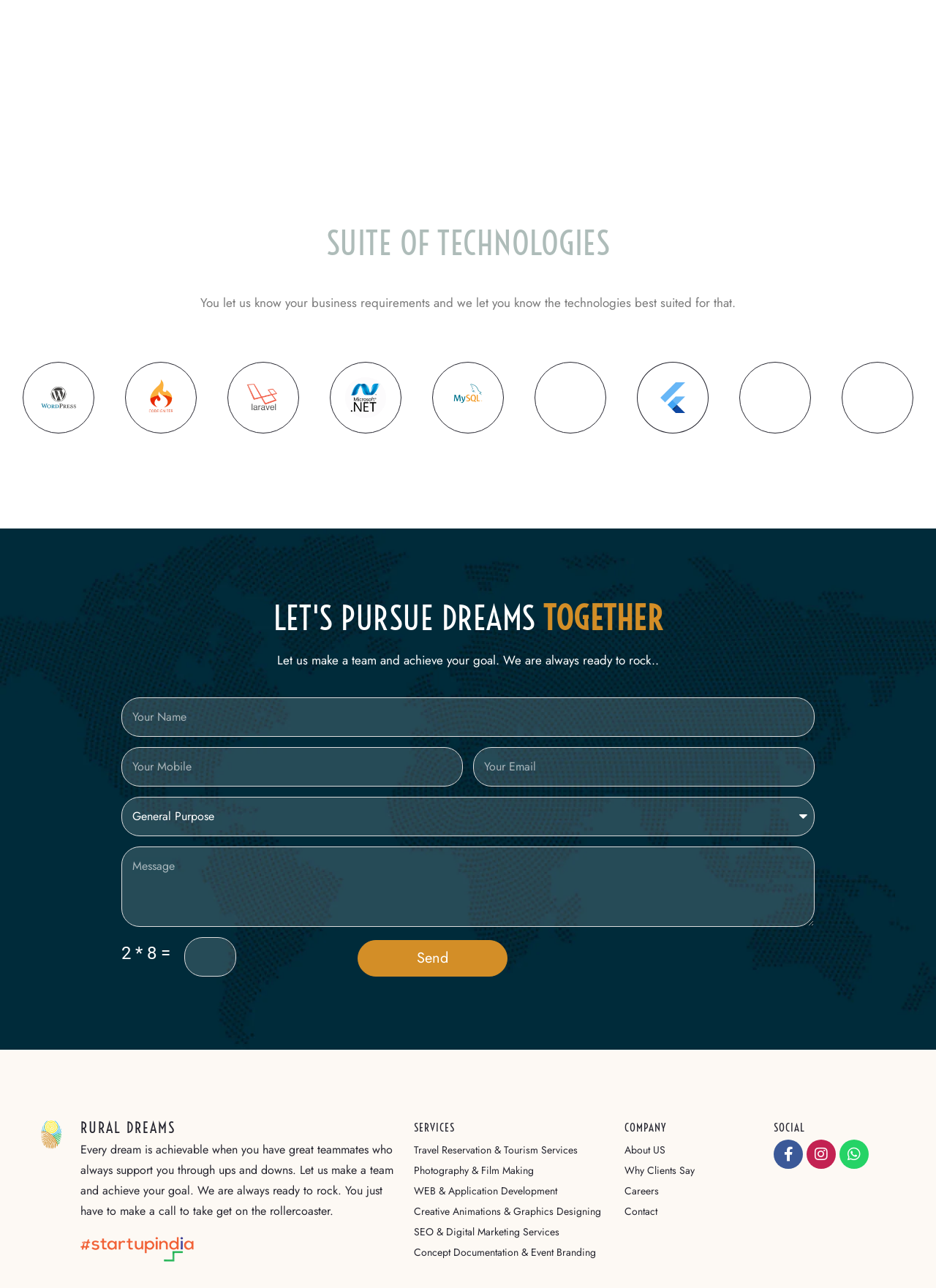Please specify the coordinates of the bounding box for the element that should be clicked to carry out this instruction: "View WEB & Application Development services". The coordinates must be four float numbers between 0 and 1, formatted as [left, top, right, bottom].

[0.442, 0.919, 0.595, 0.93]